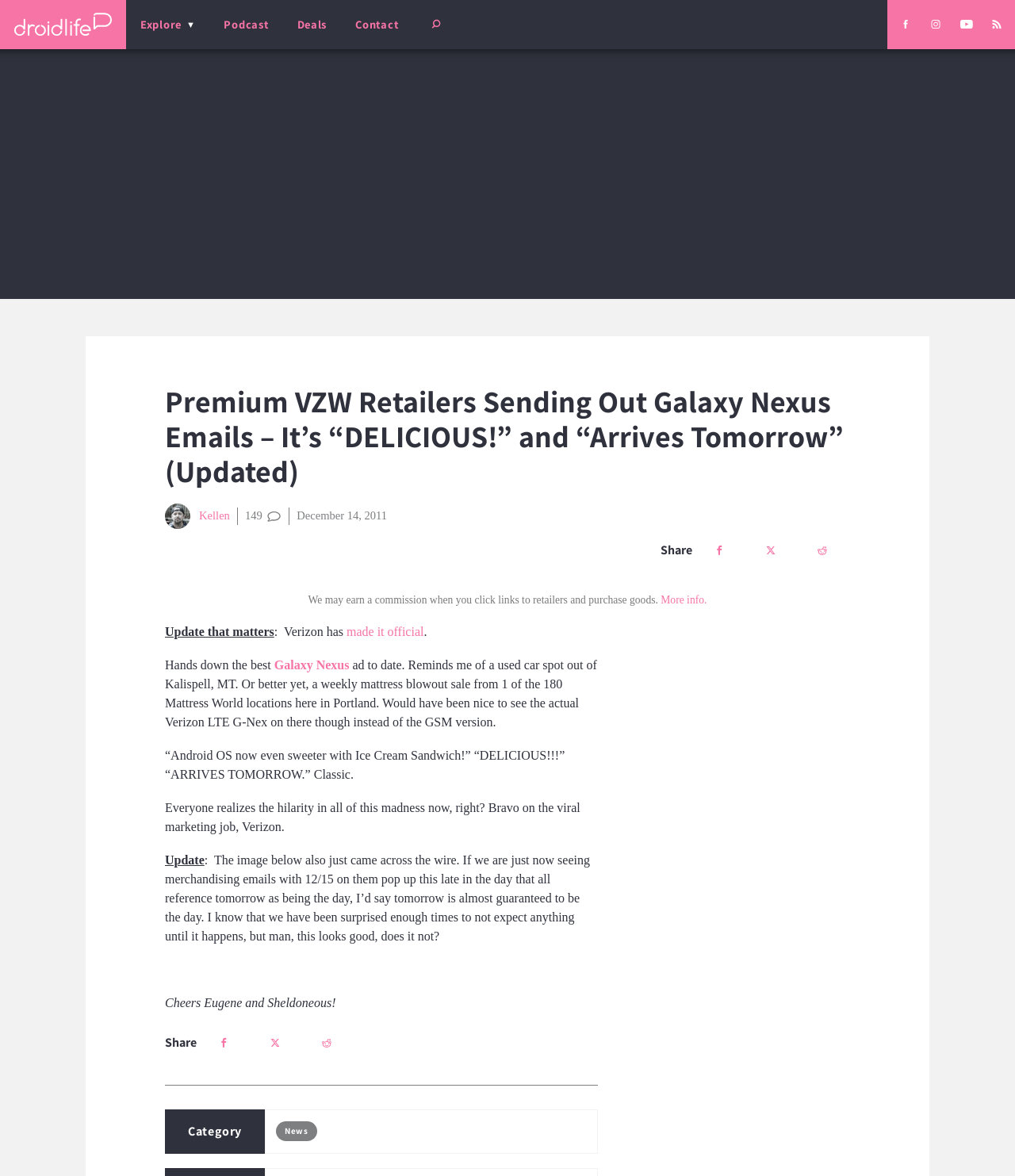What is the date of the article?
From the screenshot, supply a one-word or short-phrase answer.

December 14, 2011